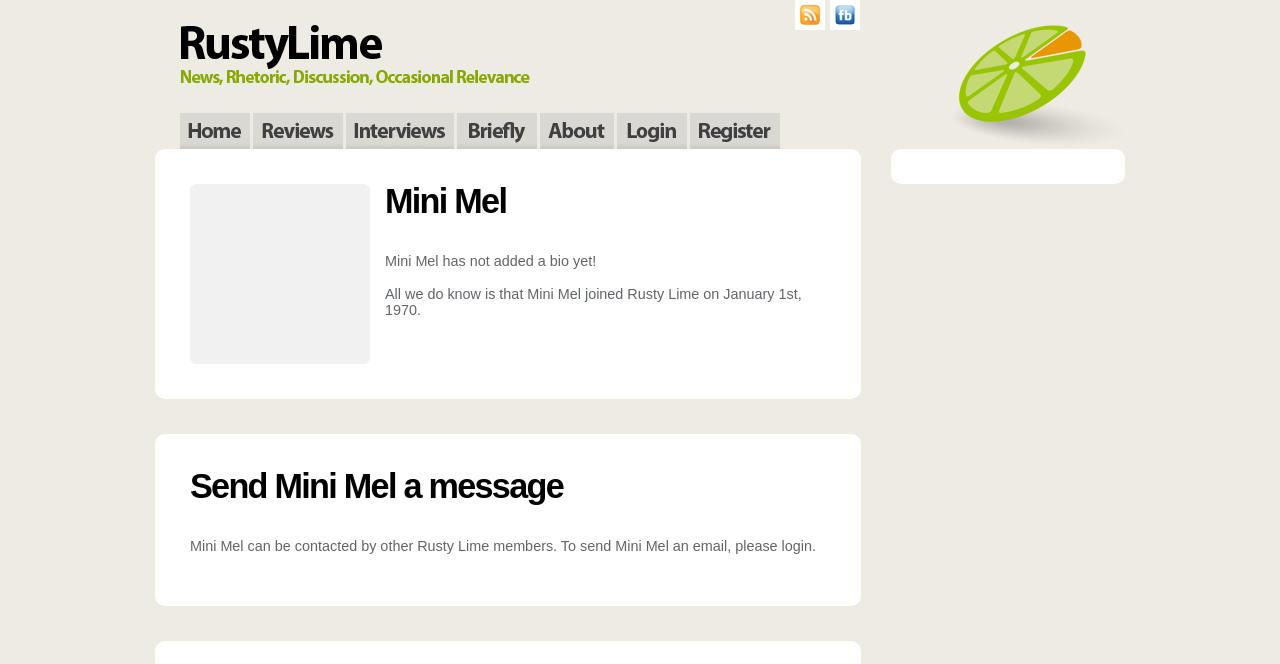Give a one-word or short phrase answer to the question: 
What is the name of the person on this page?

Mini Mel